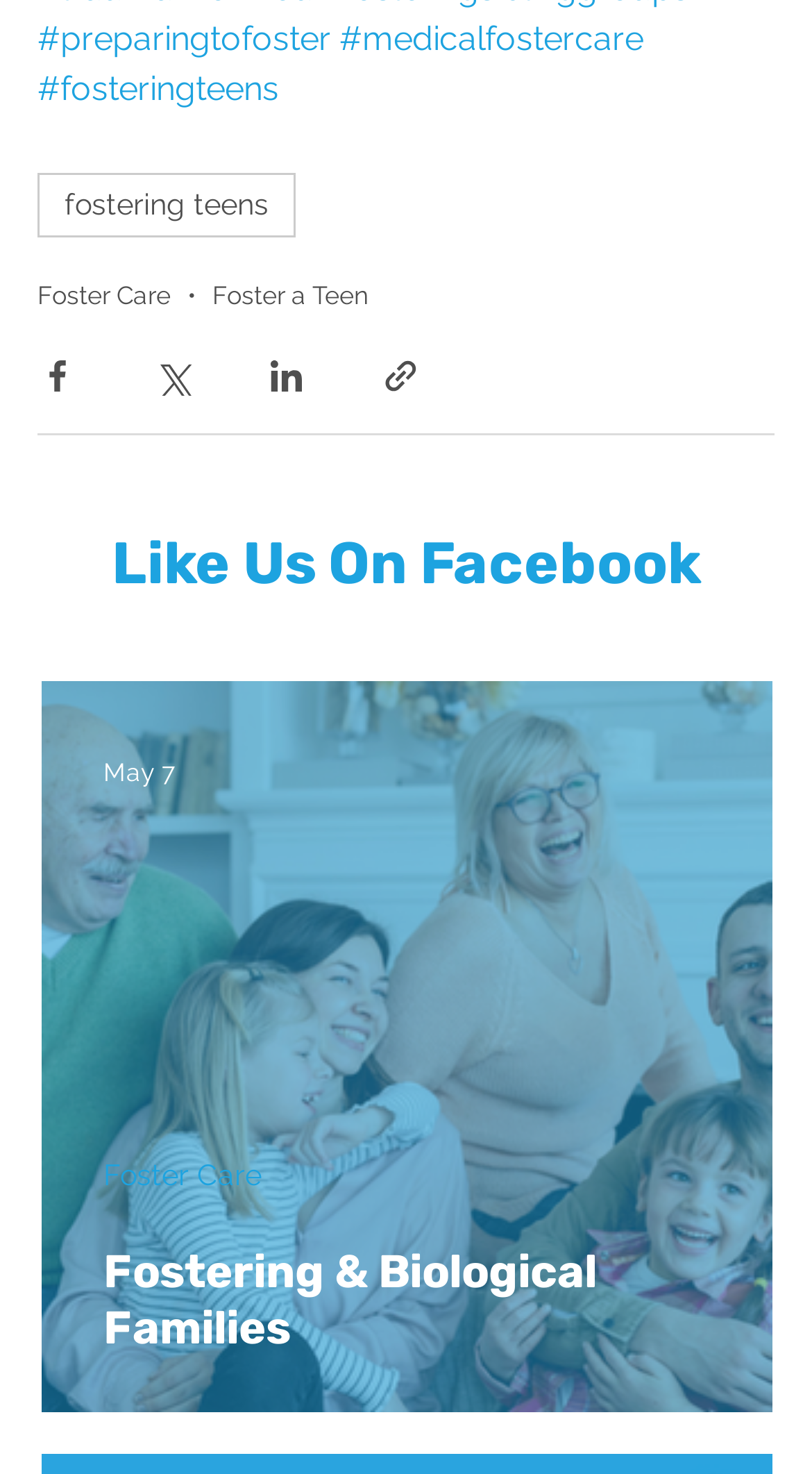Find the bounding box coordinates for the area that should be clicked to accomplish the instruction: "Click on 'Foster Care'".

[0.046, 0.192, 0.21, 0.211]